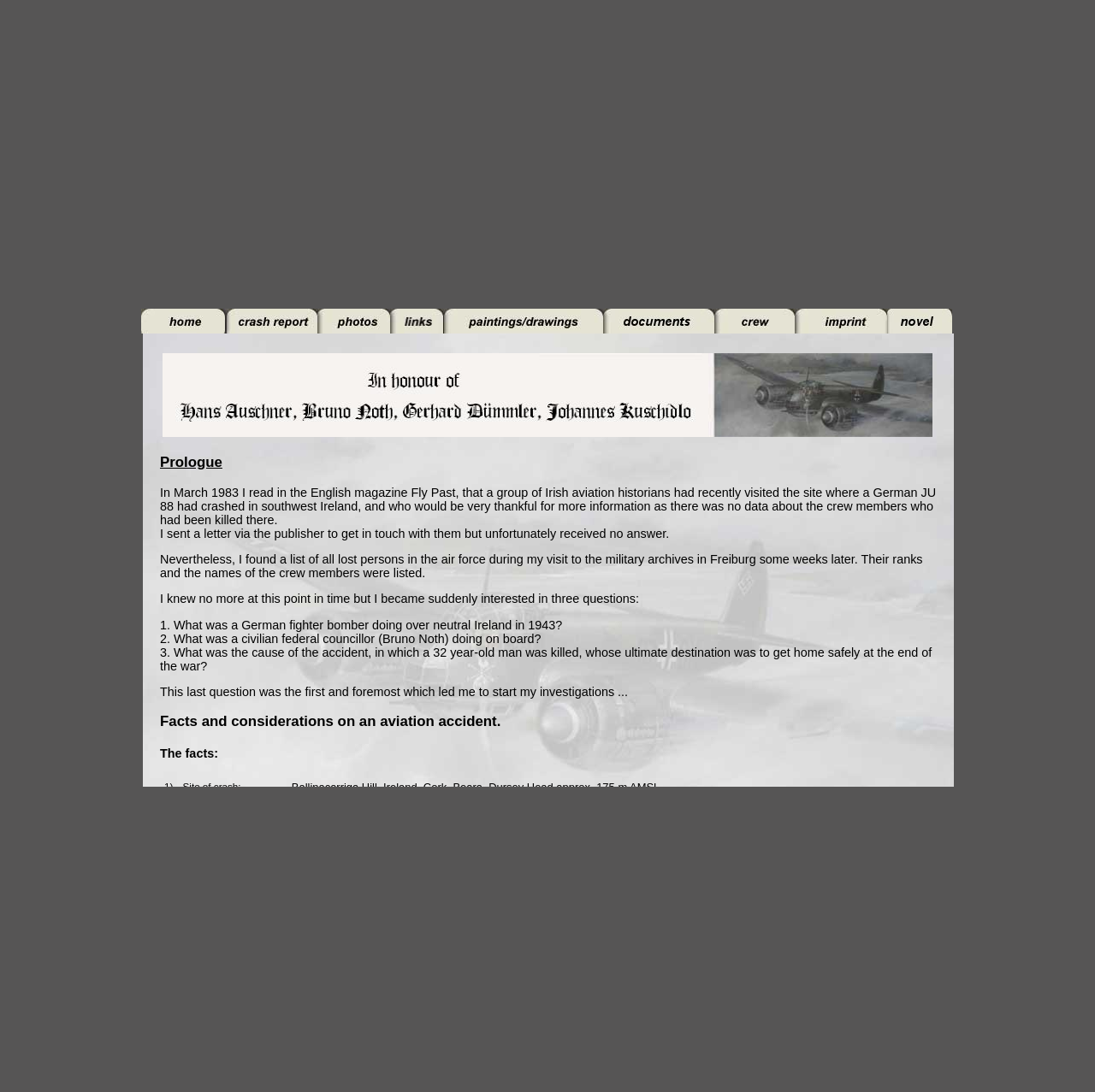Locate the bounding box of the UI element described in the following text: "alt="crew" name="kre07"".

[0.652, 0.294, 0.726, 0.307]